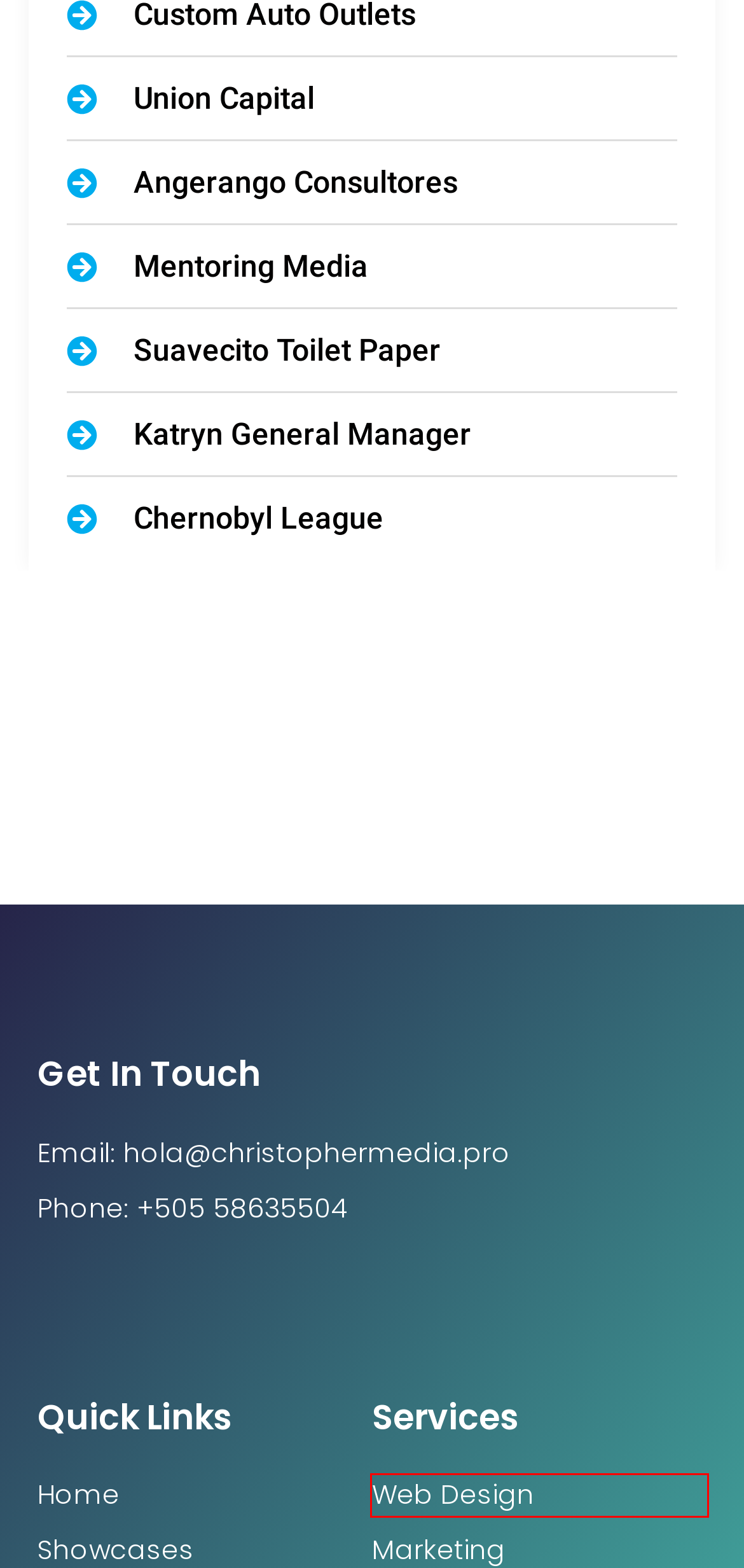Inspect the screenshot of a webpage with a red rectangle bounding box. Identify the webpage description that best corresponds to the new webpage after clicking the element inside the bounding box. Here are the candidates:
A. Web Projects – By Christopher Oporta
B. Union Capital – Web Projects
C. Suavecito Toilet Paper – Web Projects
D. Angerango Consultores – Web Projects
E. Chernobyl League – Web Projects
F. Katryn General Manager – Web Projects
G. Servicios – Mentoring Media
H. Mentoring Media – Web Projects

G